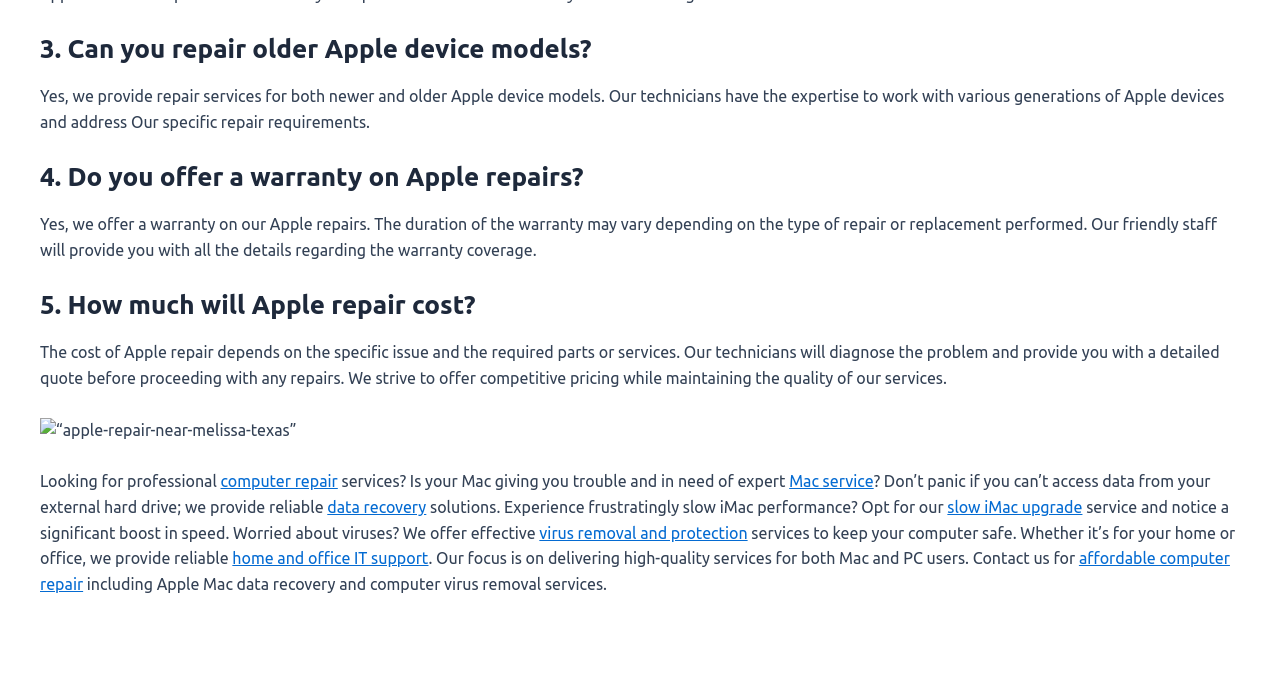What services do they provide besides repair?
Can you provide an in-depth and detailed response to the question?

The webpage mentions that they provide reliable data recovery solutions and effective virus removal and protection services, in addition to their repair services, to keep computers safe and running smoothly.